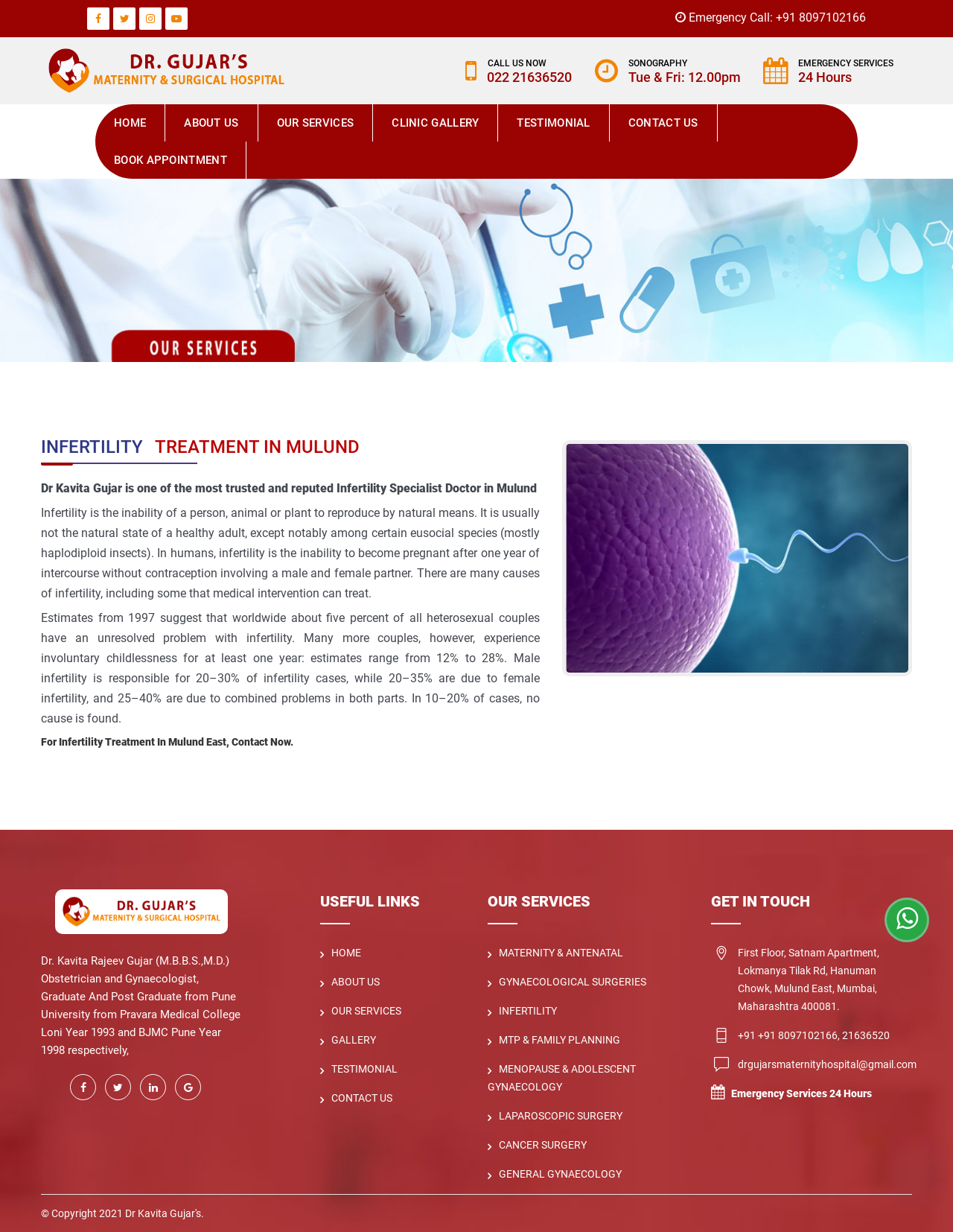Could you indicate the bounding box coordinates of the region to click in order to complete this instruction: "View the clinic gallery".

[0.392, 0.085, 0.523, 0.115]